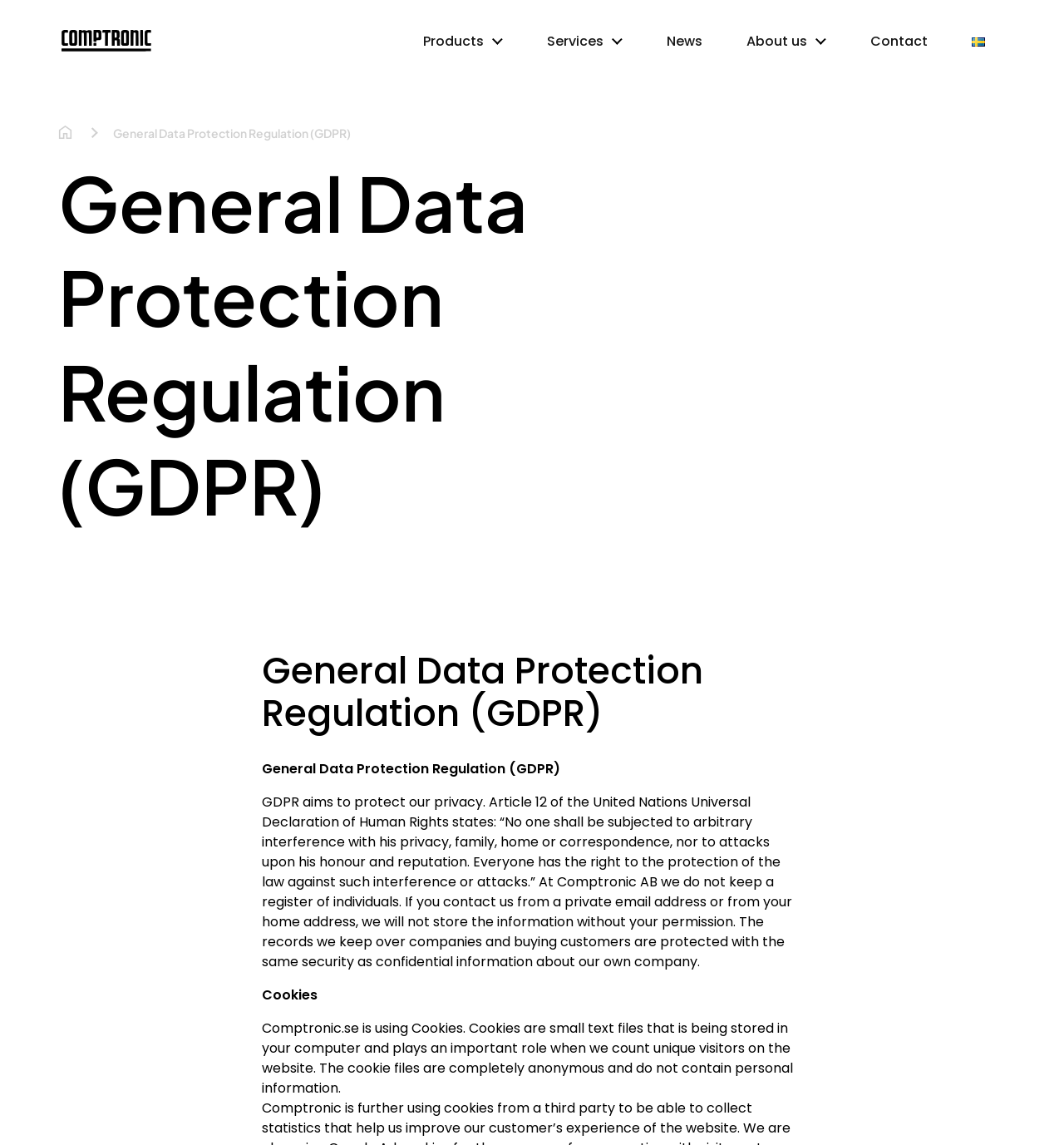Please identify the bounding box coordinates of the element's region that should be clicked to execute the following instruction: "Click the About us button". The bounding box coordinates must be four float numbers between 0 and 1, i.e., [left, top, right, bottom].

[0.695, 0.022, 0.783, 0.051]